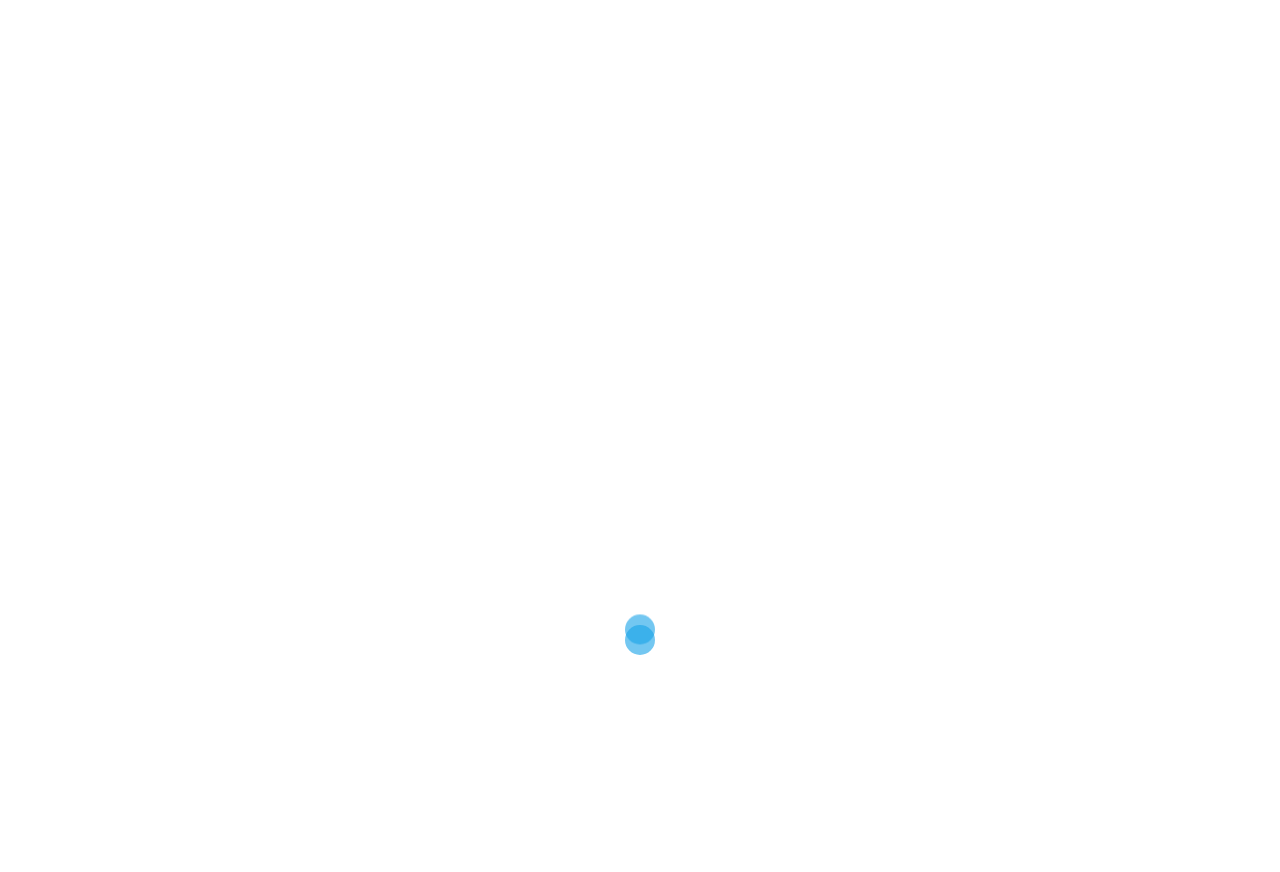Indicate the bounding box coordinates of the element that must be clicked to execute the instruction: "Search for something in the secondary search bar". The coordinates should be given as four float numbers between 0 and 1, i.e., [left, top, right, bottom].

[0.66, 0.245, 0.934, 0.303]